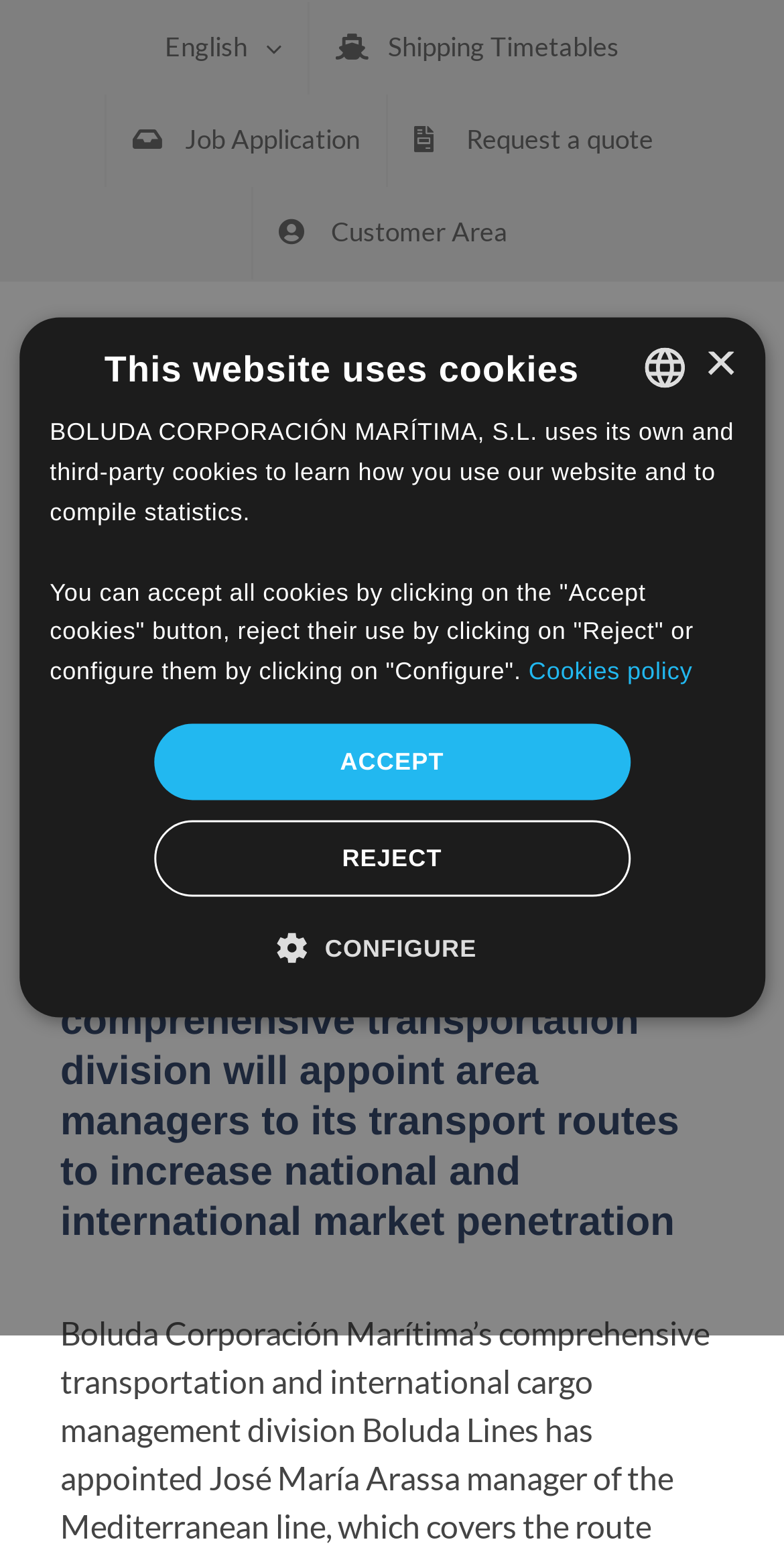Identify the bounding box coordinates of the clickable region necessary to fulfill the following instruction: "Click the 'Job Application' link". The bounding box coordinates should be four float numbers between 0 and 1, i.e., [left, top, right, bottom].

[0.136, 0.061, 0.492, 0.121]